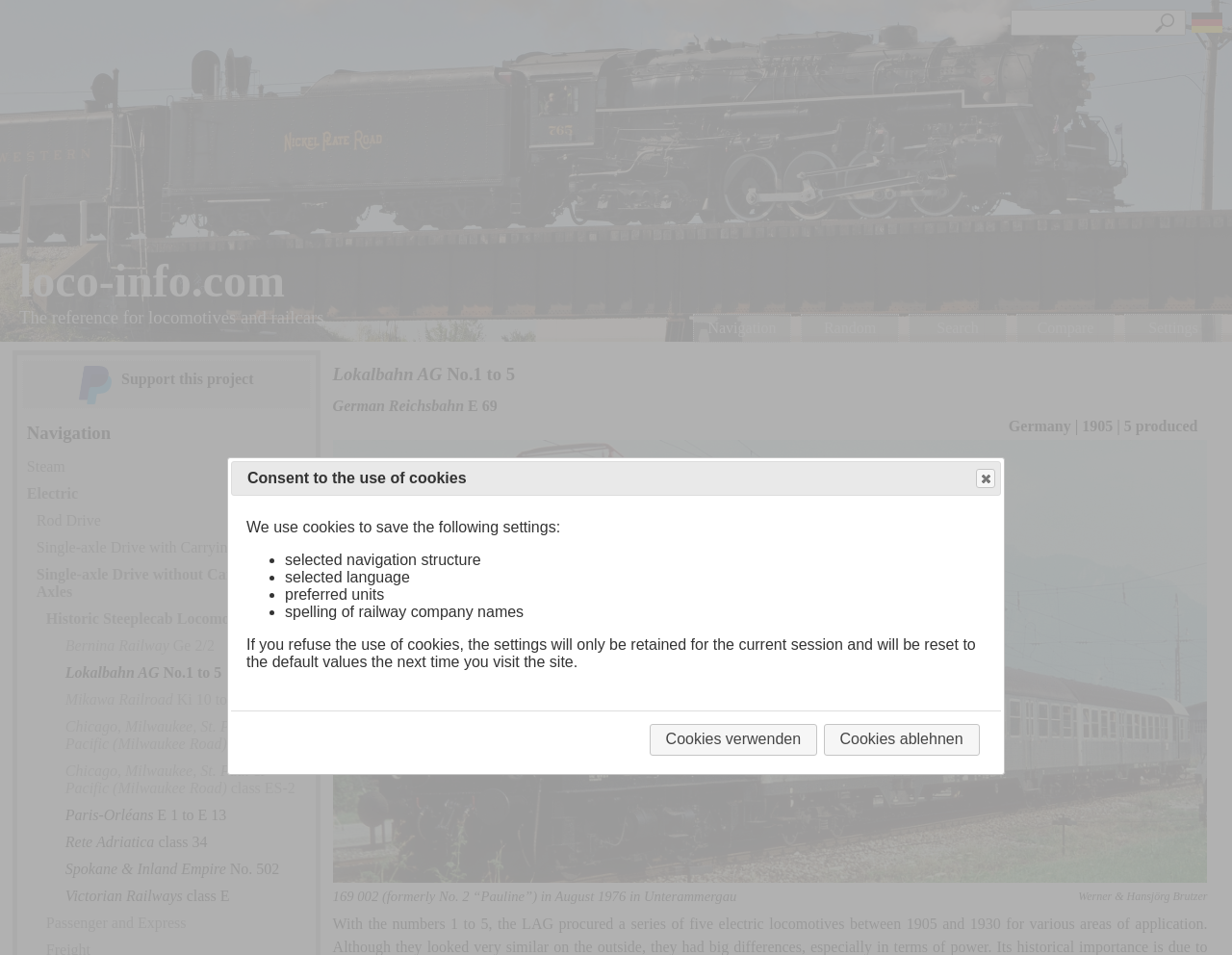Who are the authors of the website?
Using the image, respond with a single word or phrase.

Werner & Hansjörg Brutzer